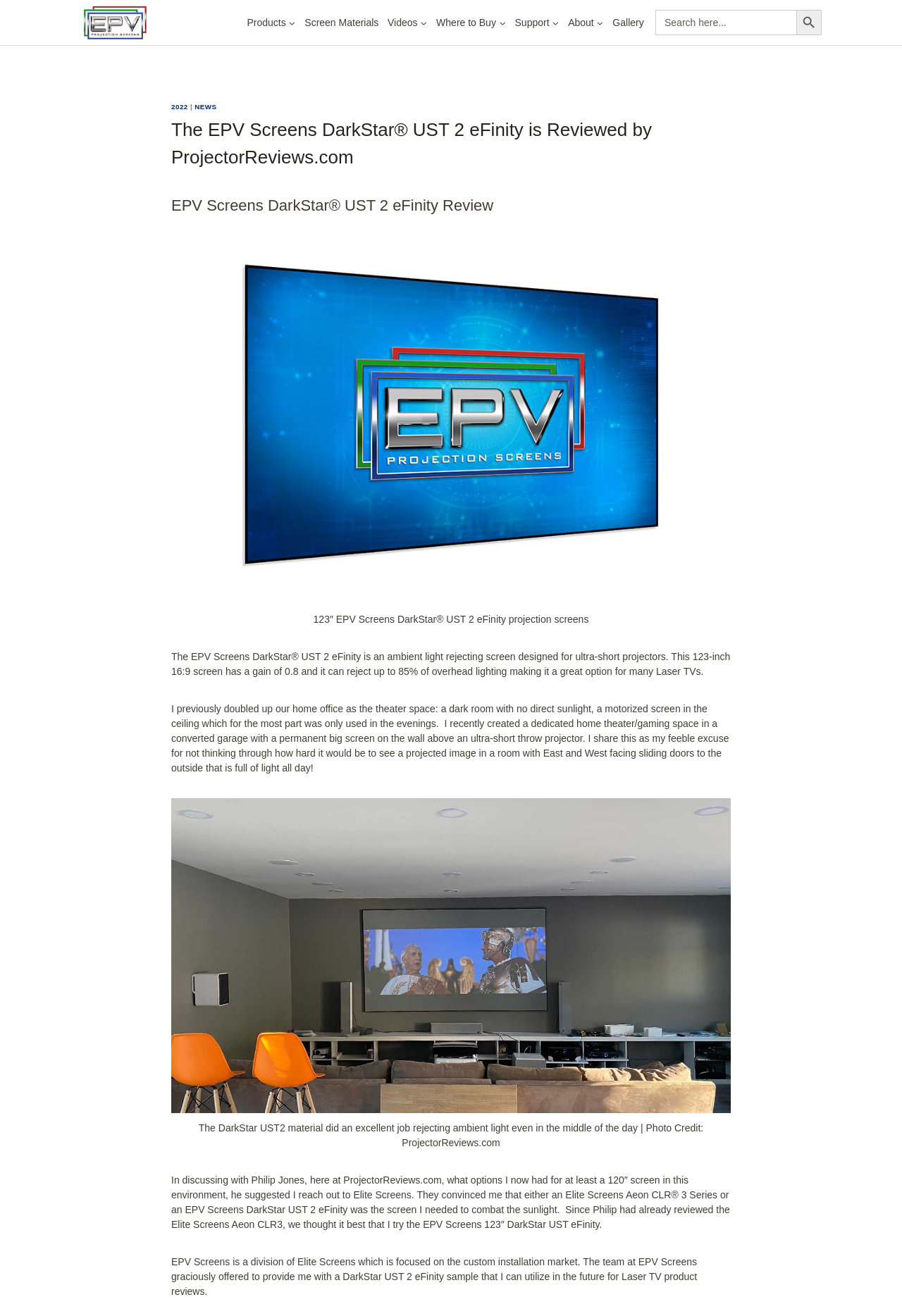Find the bounding box coordinates of the clickable region needed to perform the following instruction: "Search for something". The coordinates should be provided as four float numbers between 0 and 1, i.e., [left, top, right, bottom].

[0.727, 0.007, 0.883, 0.027]